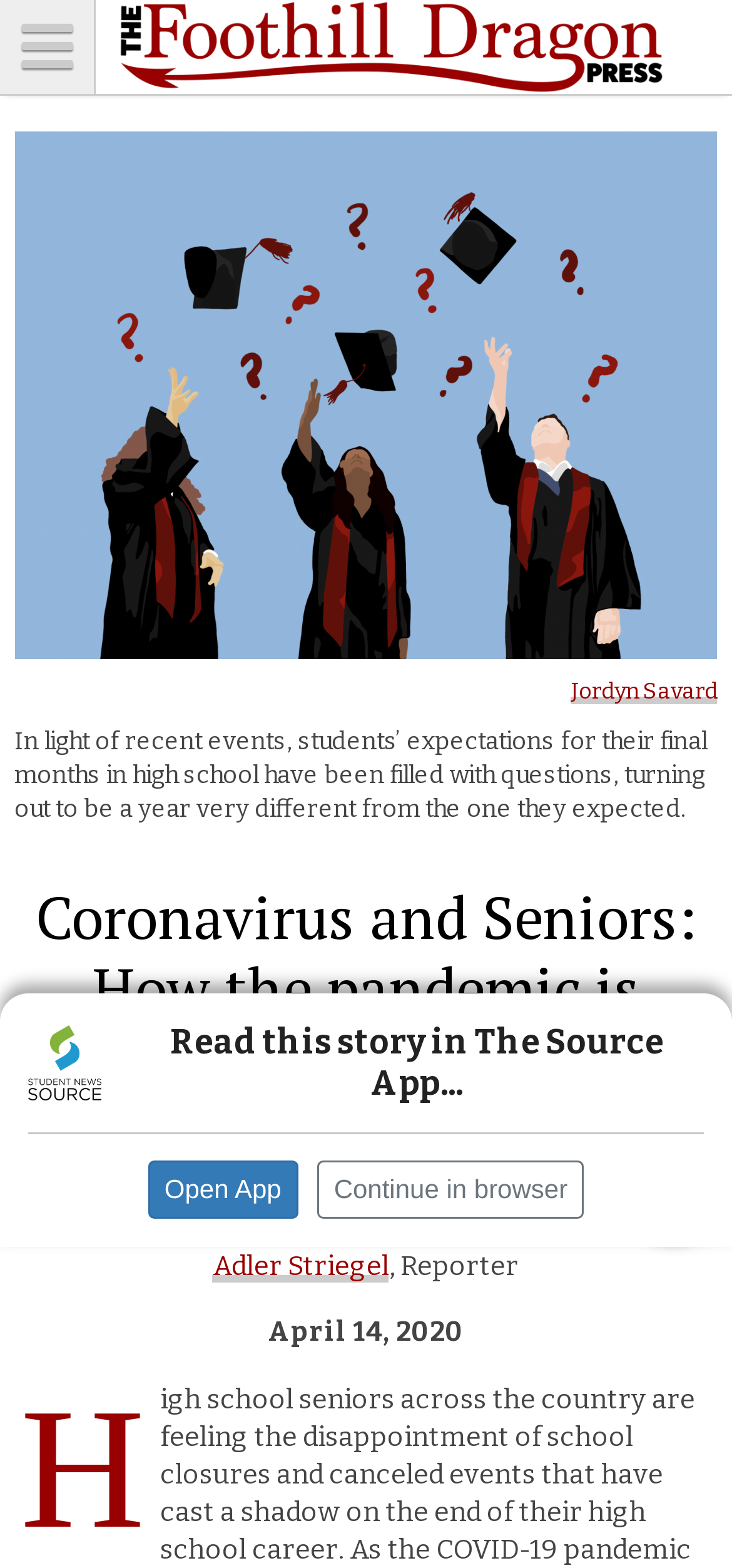What is the date of the article?
Please provide a single word or phrase based on the screenshot.

April 14, 2020